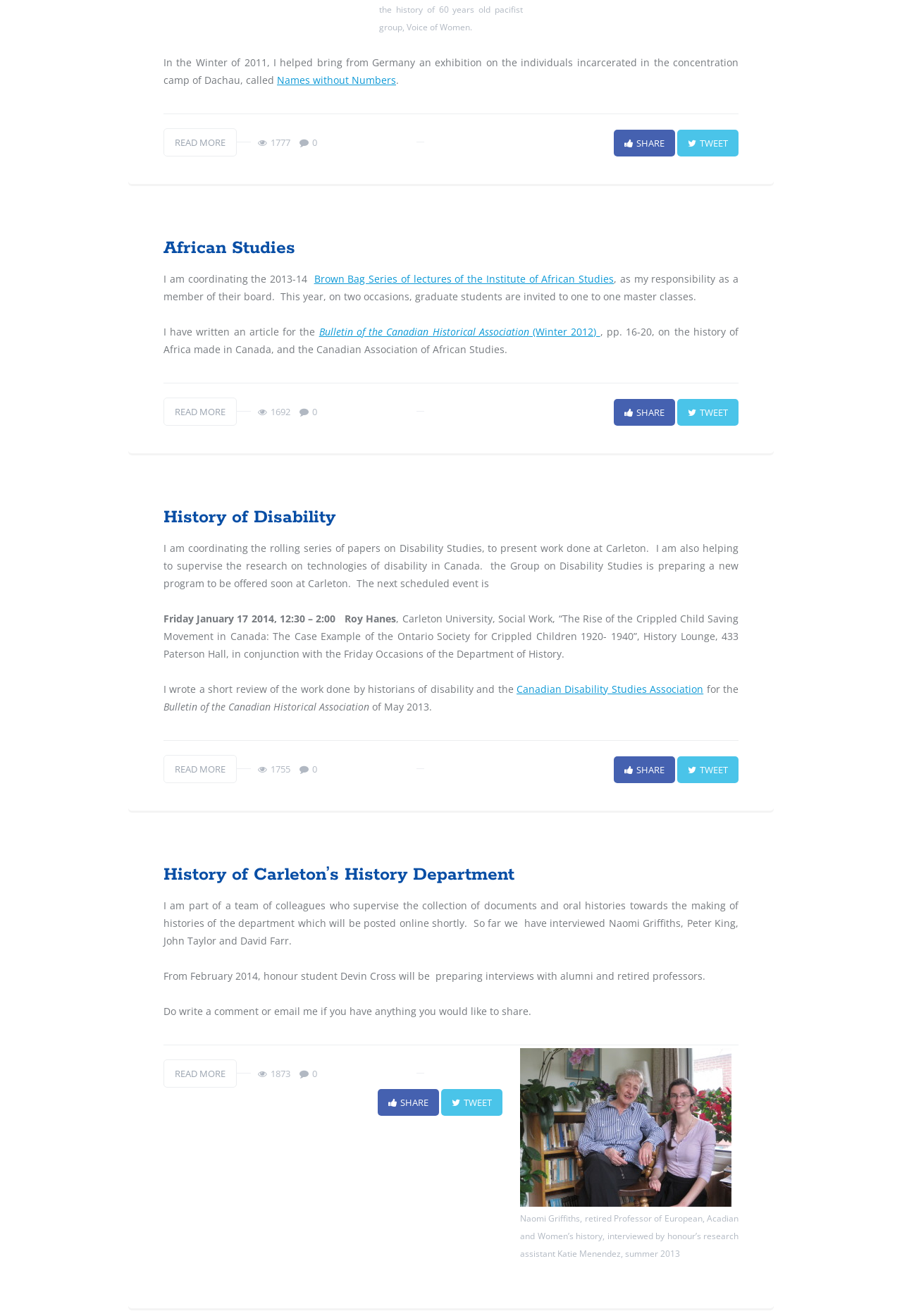When is the next scheduled event of the Group on Disability Studies?
Based on the visual, give a brief answer using one word or a short phrase.

Friday January 17 2014